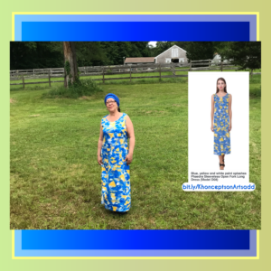What is the background of the image?
Using the visual information from the image, give a one-word or short-phrase answer.

A serene landscape